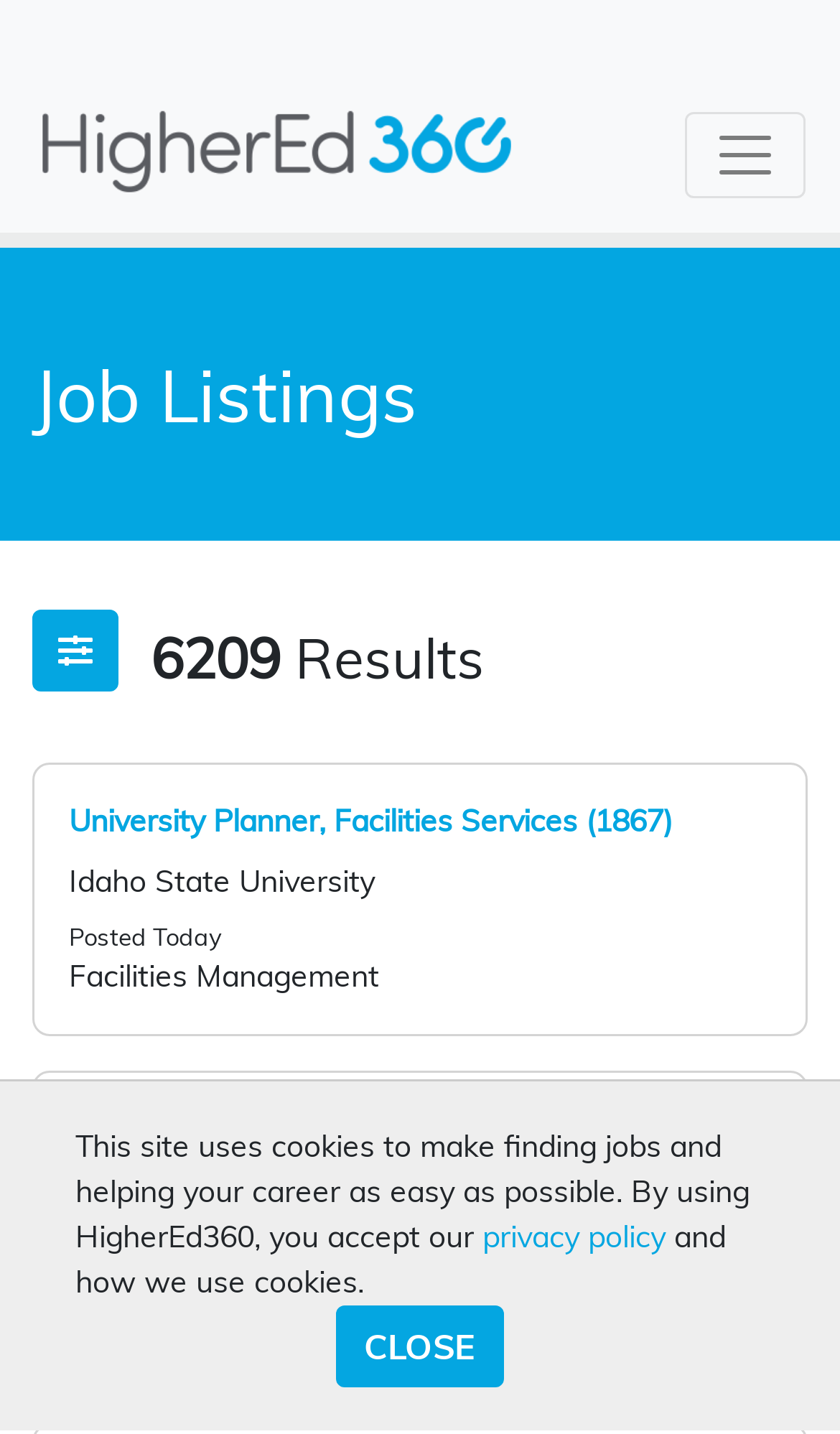Please find the bounding box for the UI element described by: "University Planner, Facilities Services (1867)".

[0.082, 0.559, 0.8, 0.586]